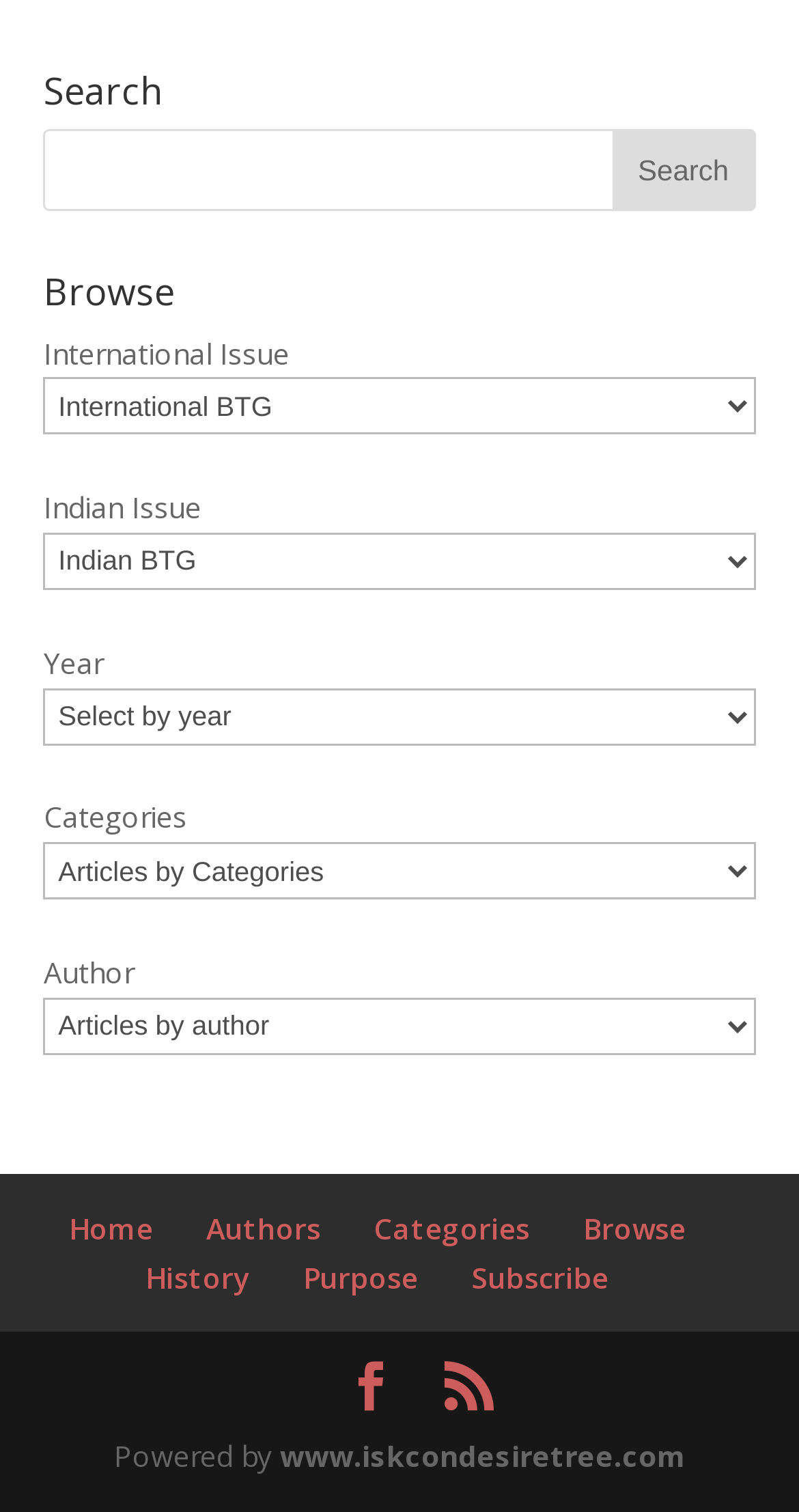Please respond to the question using a single word or phrase:
What is the text of the last link in the footer section?

www.iskcondesiretree.com